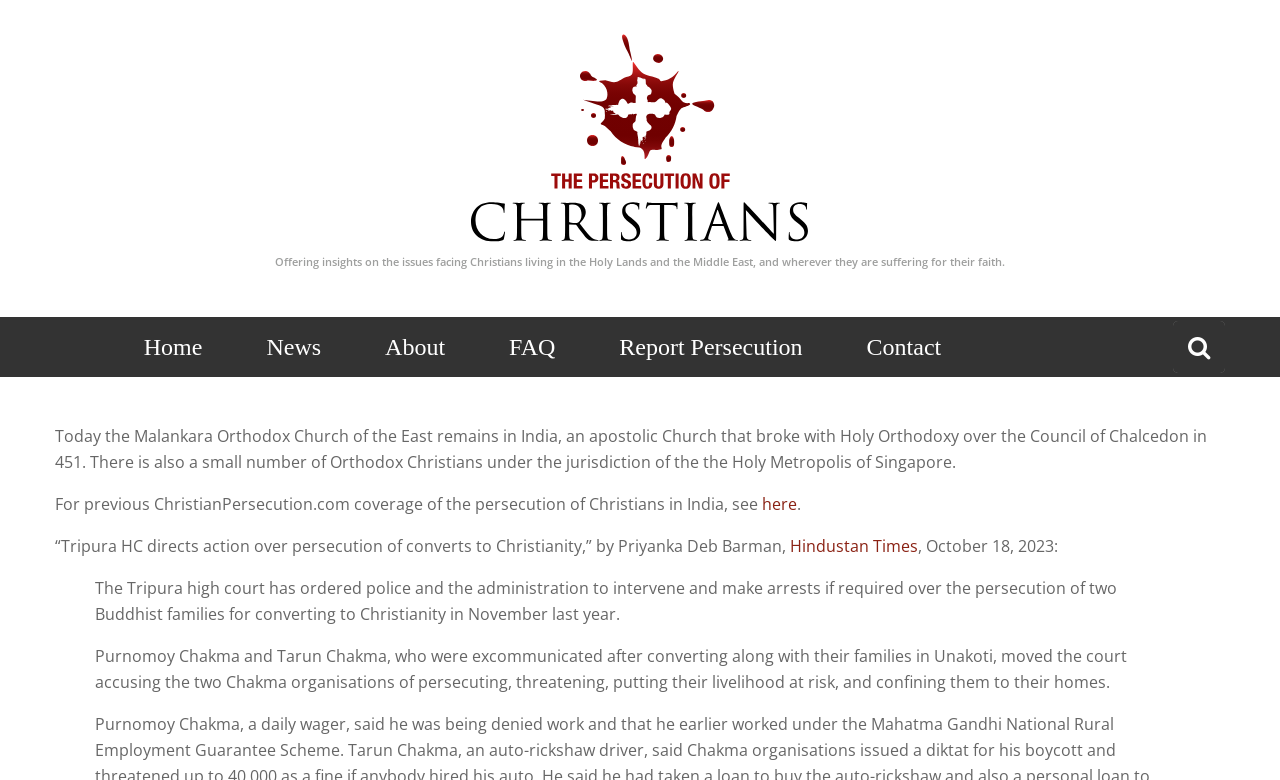What is the main topic of this webpage?
Refer to the image and give a detailed answer to the query.

Based on the webpage content, it appears that the main topic is the persecution of Christians, specifically in India and the Middle East. The webpage provides news and information about the issues facing Christians in these regions.